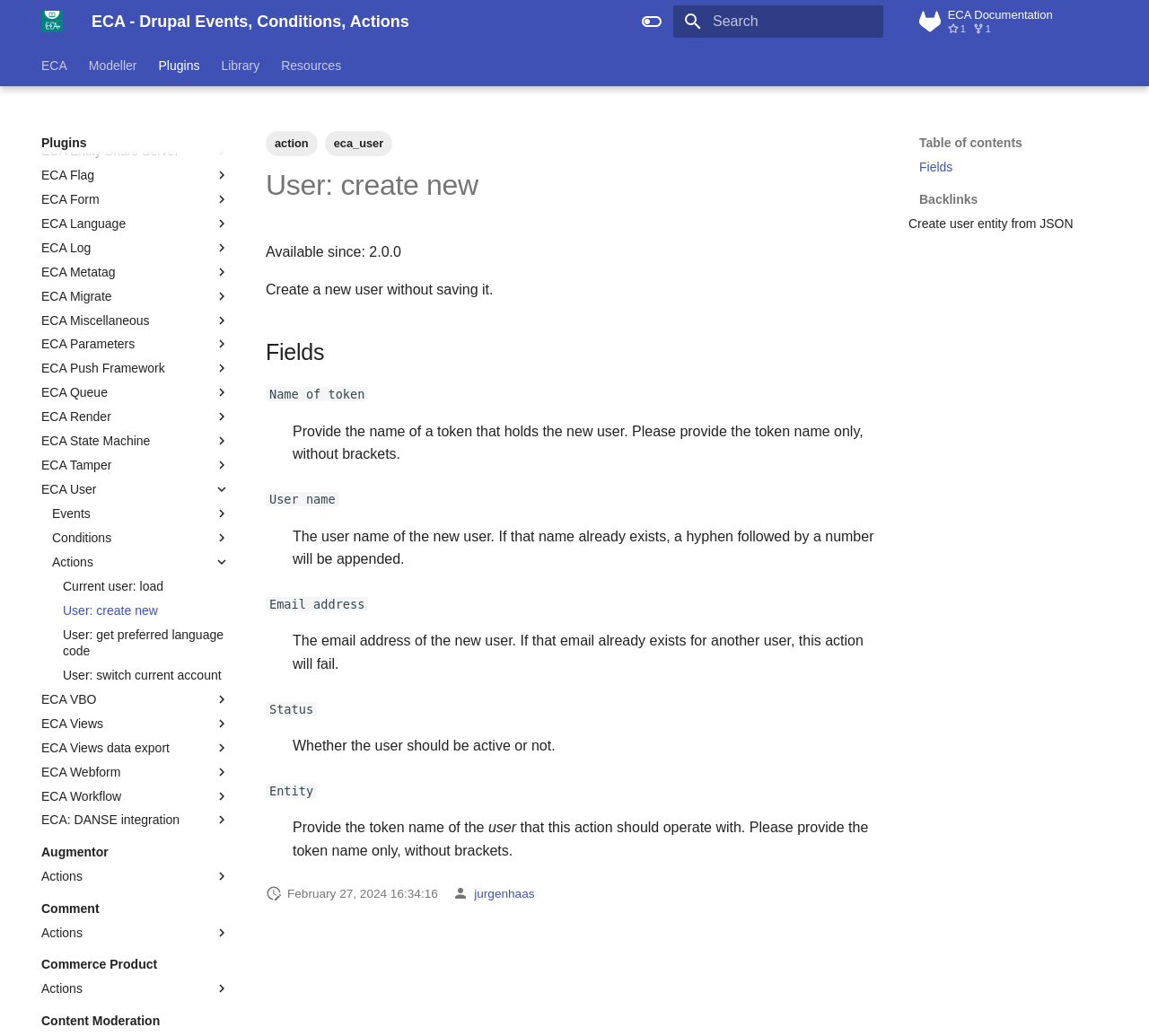Please provide the bounding box coordinates for the element that needs to be clicked to perform the instruction: "Clear search". The coordinates must consist of four float numbers between 0 and 1, formatted as [left, top, right, bottom].

[0.745, 0.013, 0.759, 0.029]